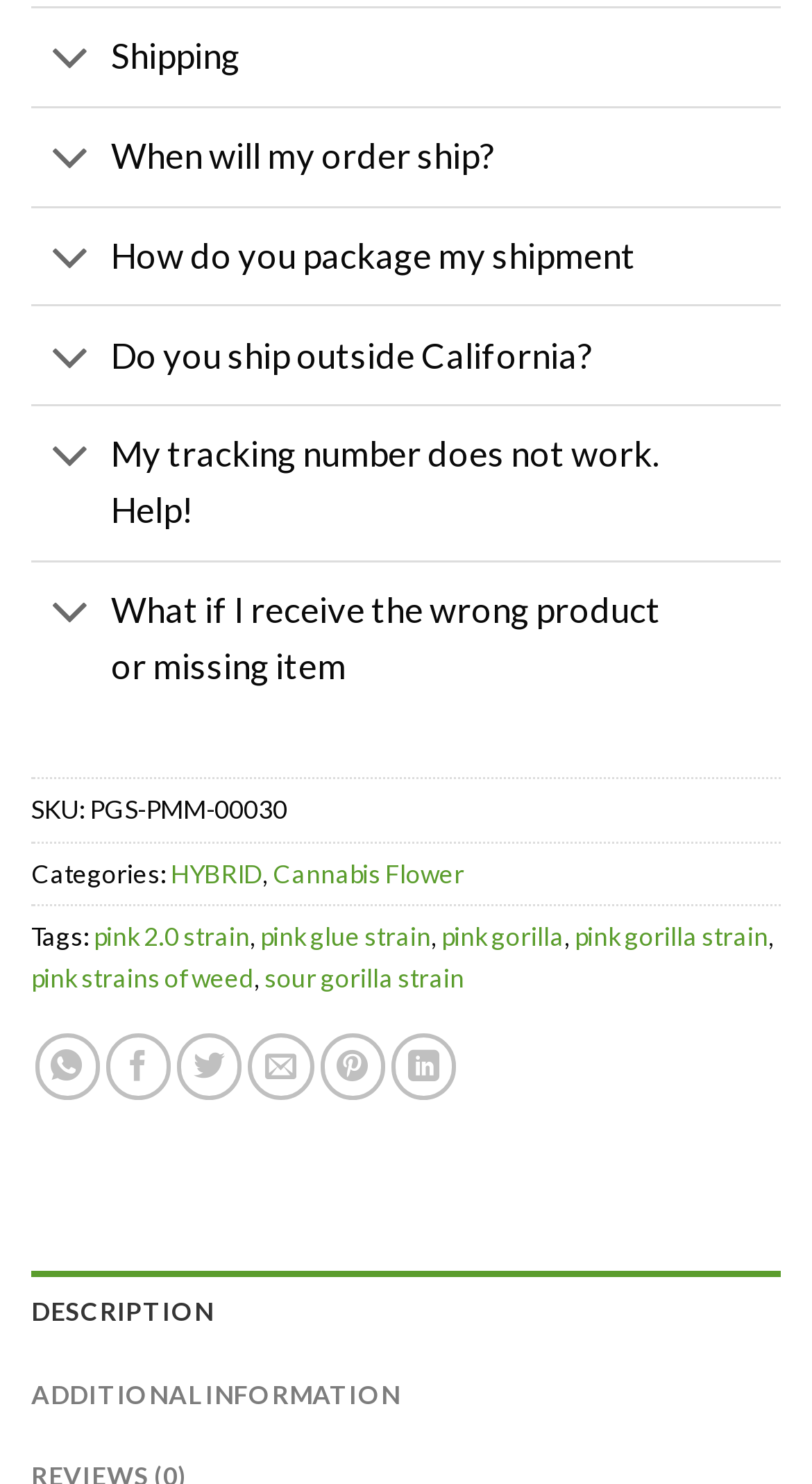What are the two tabs available on the page?
Give a detailed and exhaustive answer to the question.

The two tabs are located at the bottom of the page and are labeled as 'DESCRIPTION' and 'ADDITIONAL INFORMATION'. The 'DESCRIPTION' tab is currently selected, indicating that it is the default or active tab.